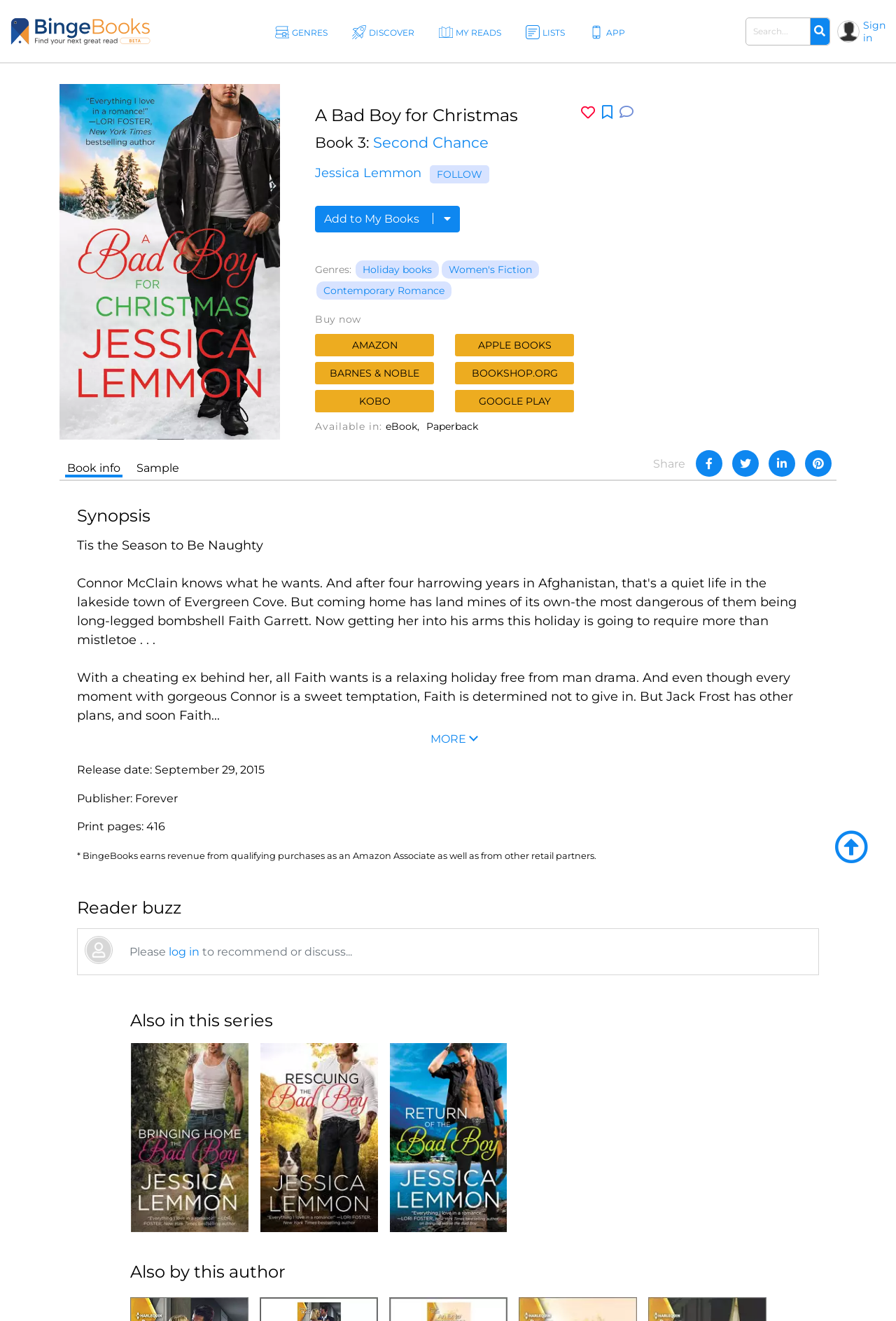Kindly provide the bounding box coordinates of the section you need to click on to fulfill the given instruction: "Buy now on Amazon".

[0.352, 0.253, 0.484, 0.27]